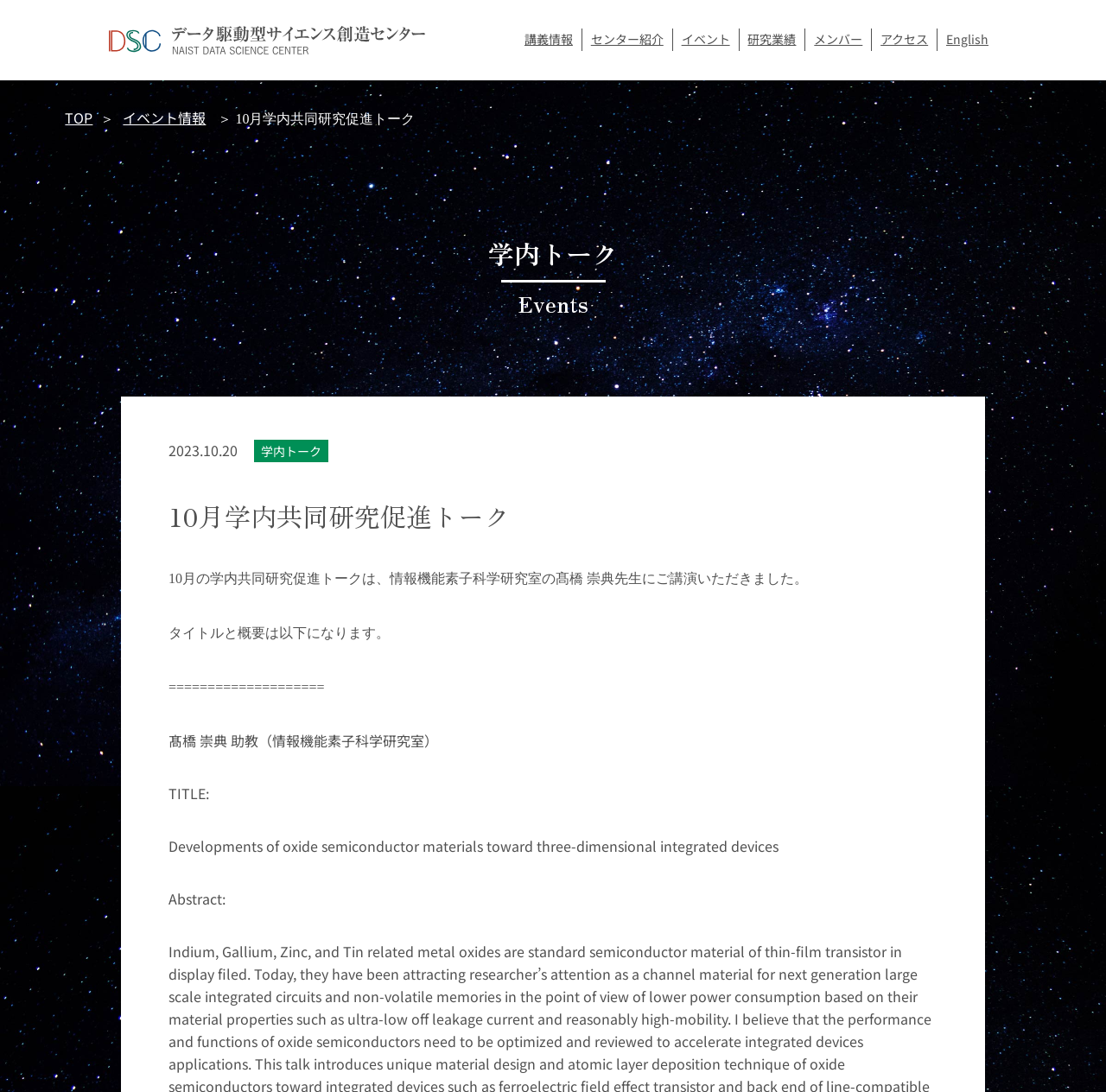What is the title of the event?
Provide an in-depth answer to the question, covering all aspects.

I found the title of the event by looking at the heading element with the text '学内トーク' and the static text element with the text '10月学内共同研究促進トーク'.